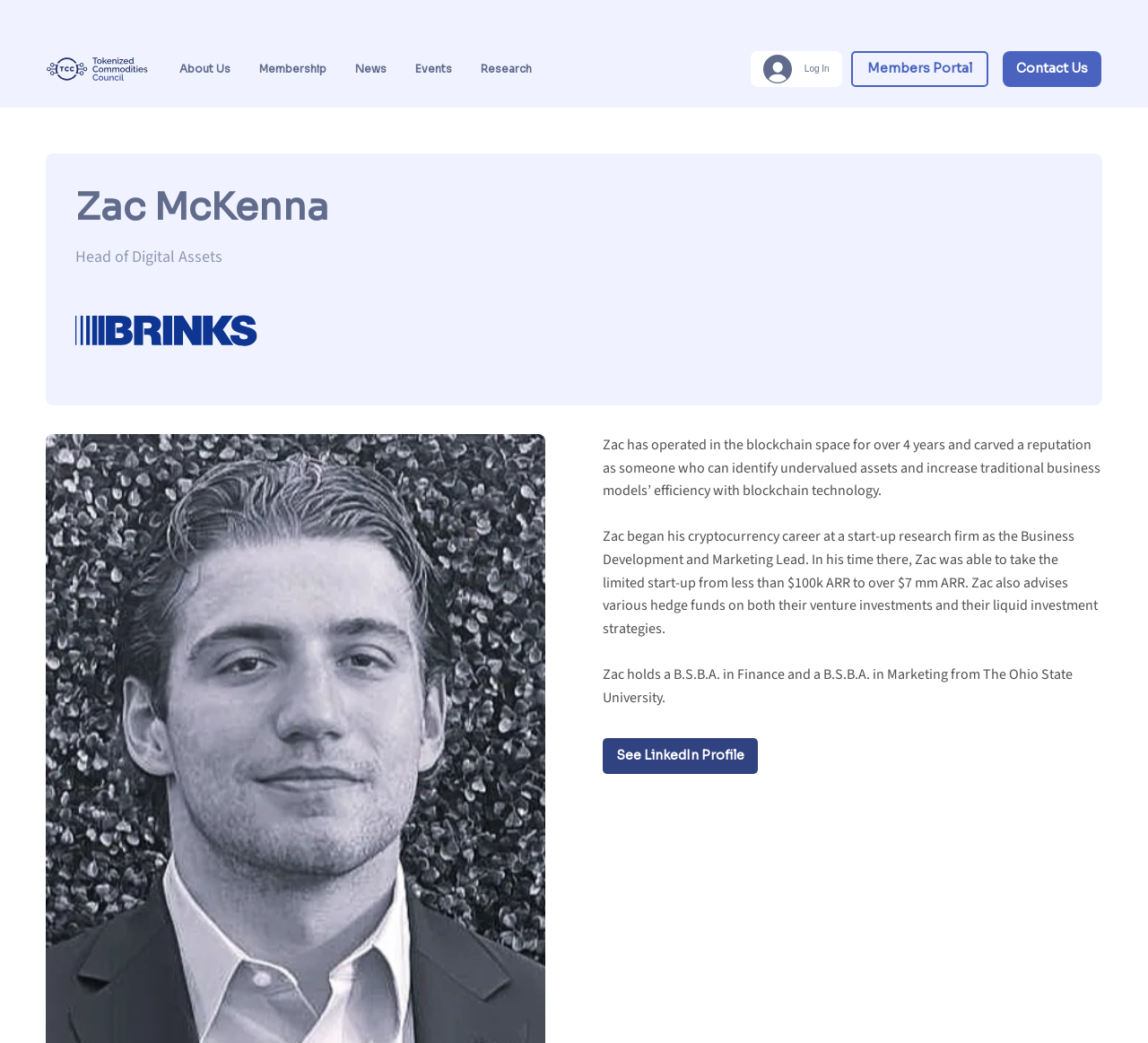Give a concise answer using only one word or phrase for this question:
What is the name of the organization Zac is associated with?

Tokenized Commodities Council